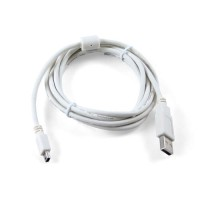Use the details in the image to answer the question thoroughly: 
What is the primary function of the common mode choke/filter?

According to the caption, the common mode choke/filter is designed to reduce noise, ensuring a stable and reliable connection for various devices.